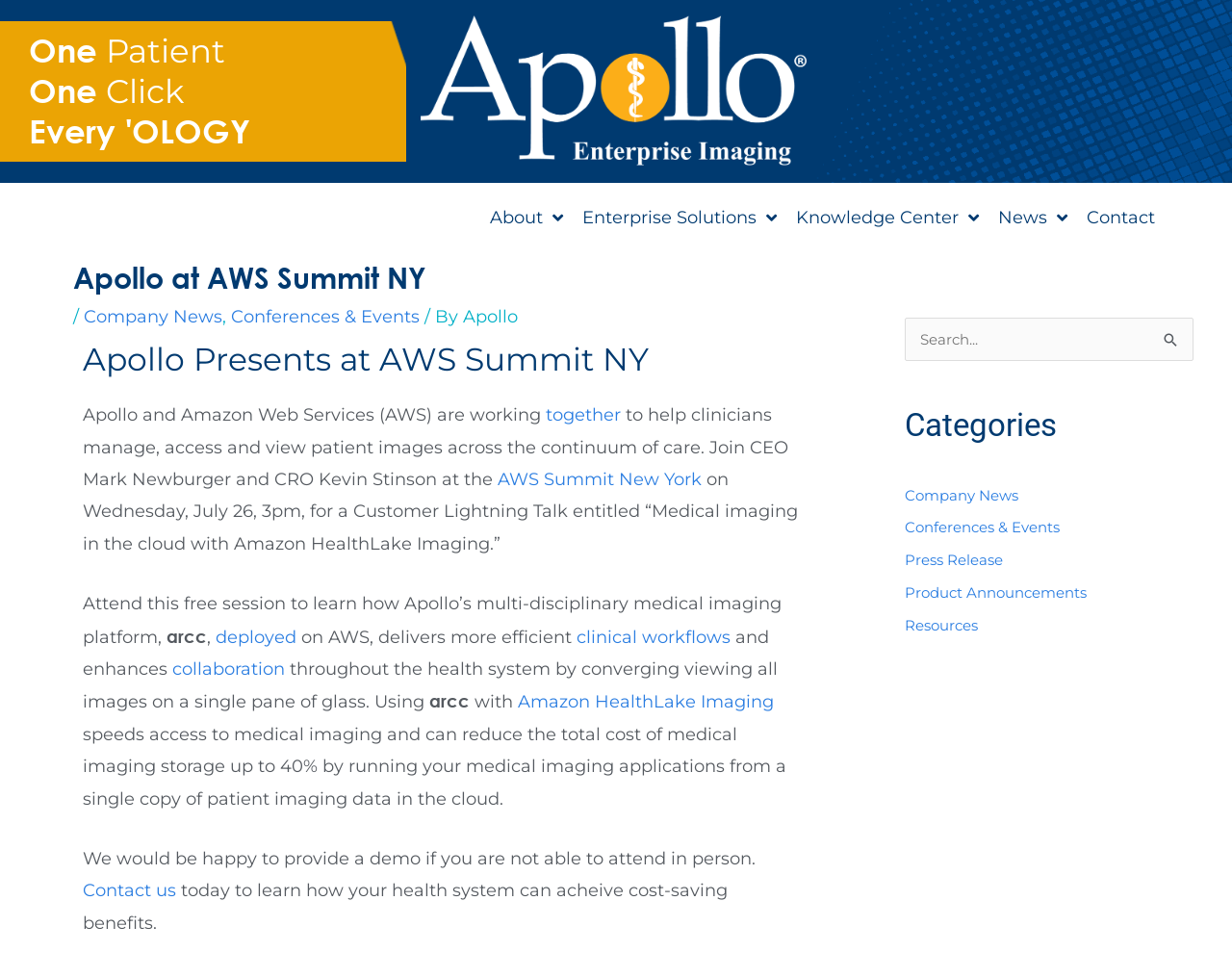What is the call-to-action at the bottom of the webpage?
Deliver a detailed and extensive answer to the question.

The webpage ends with a sentence 'We would be happy to provide a demo if you are not able to attend in person. Contact us today to learn how your health system can achieve cost-saving benefits.', which implies that the call-to-action is to contact the company for more information or a demo.